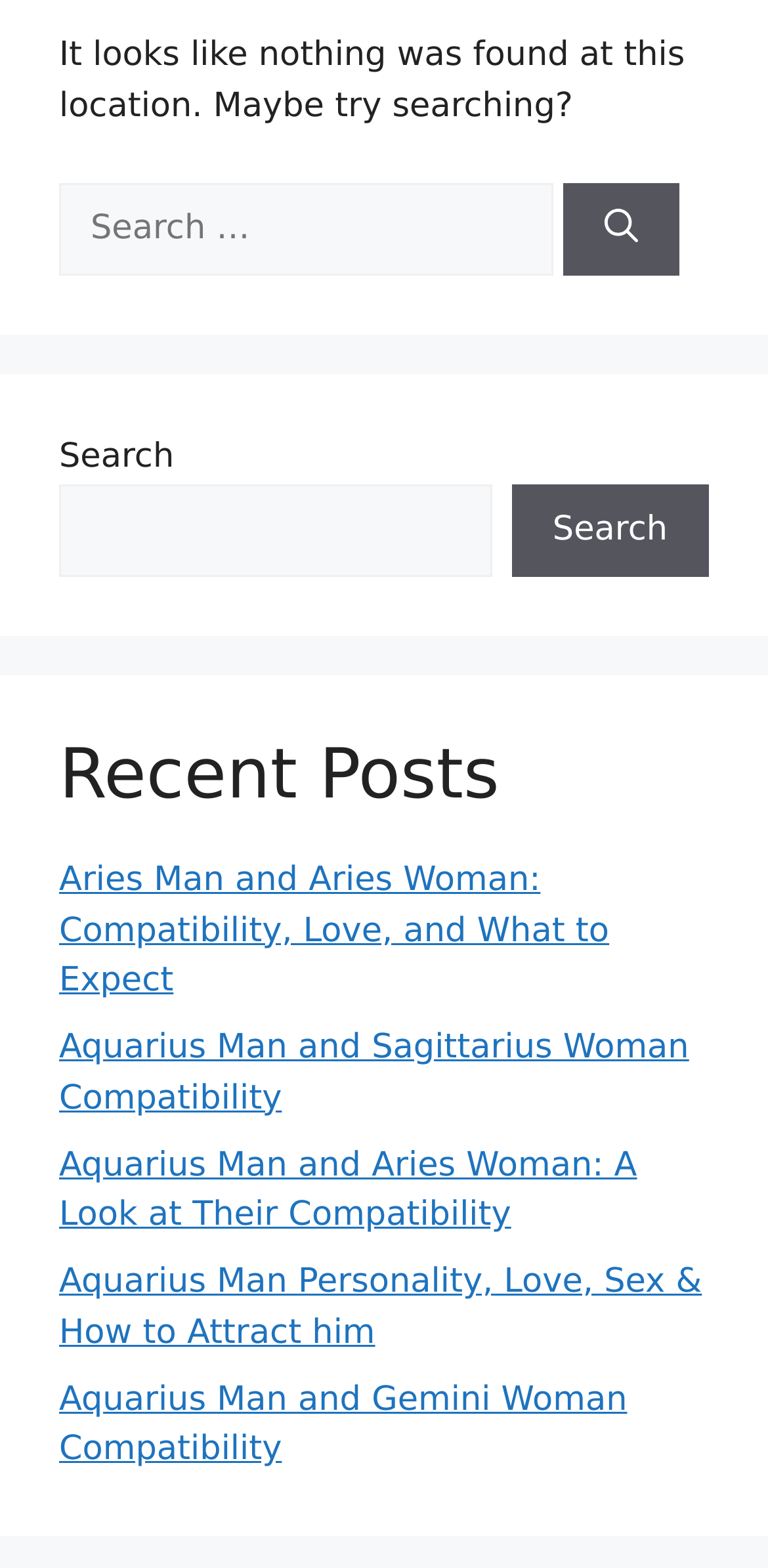Examine the screenshot and answer the question in as much detail as possible: Is there a search box on the page?

I found two search box elements, one at coordinates [0.077, 0.116, 0.721, 0.176] and another at coordinates [0.077, 0.309, 0.64, 0.368], indicating that there is a search functionality on the page.